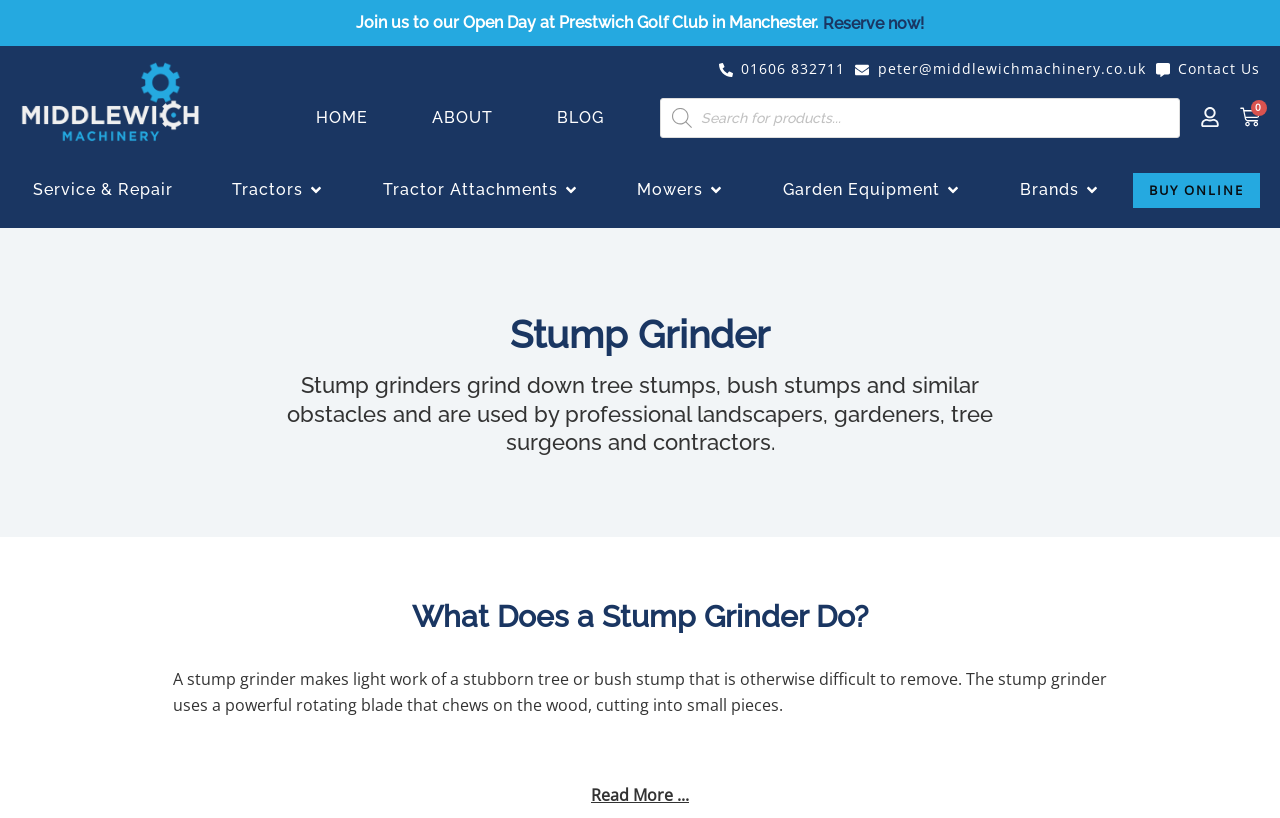Identify the bounding box coordinates for the region to click in order to carry out this instruction: "Search for products". Provide the coordinates using four float numbers between 0 and 1, formatted as [left, top, right, bottom].

[0.516, 0.12, 0.922, 0.168]